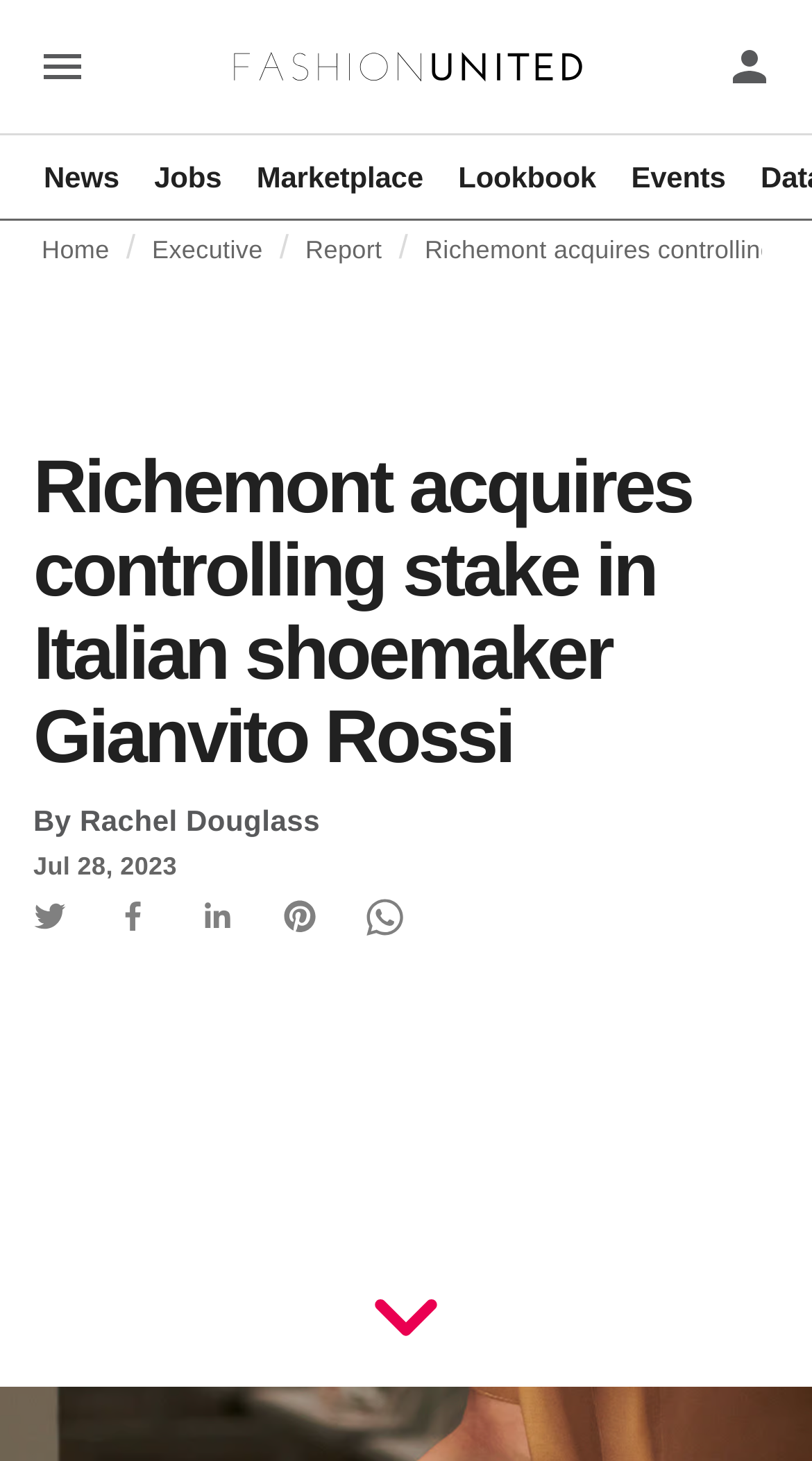Using the format (top-left x, top-left y, bottom-right x, bottom-right y), provide the bounding box coordinates for the described UI element. All values should be floating point numbers between 0 and 1: aria-label="Twitter Button"

[0.01, 0.599, 0.113, 0.656]